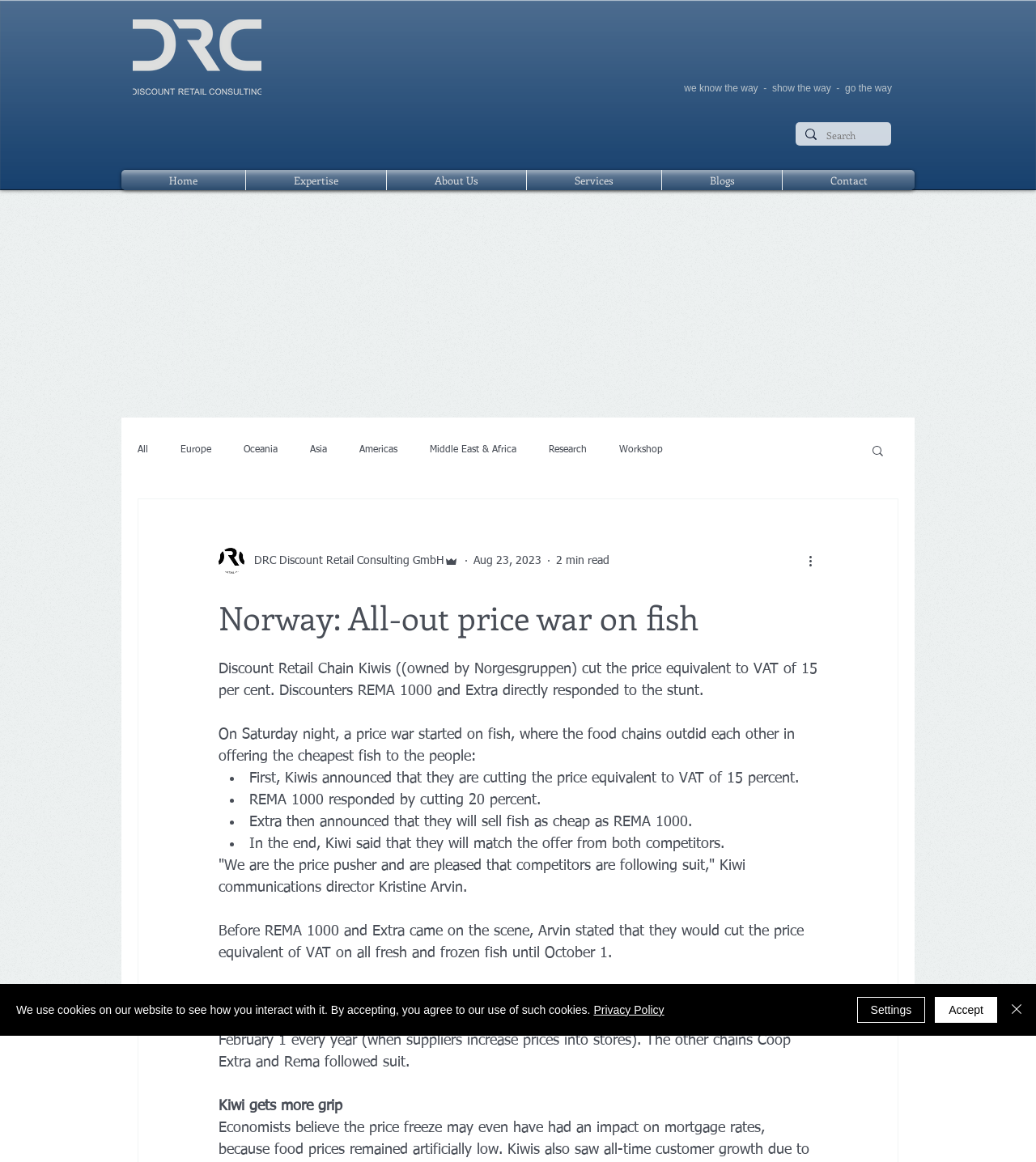Refer to the image and answer the question with as much detail as possible: Until when did Kiwis announce to cut the price equivalent of VAT on all fresh and frozen fish?

According to the article, Kiwis announced that they would cut the price equivalent of VAT on all fresh and frozen fish until October 1.